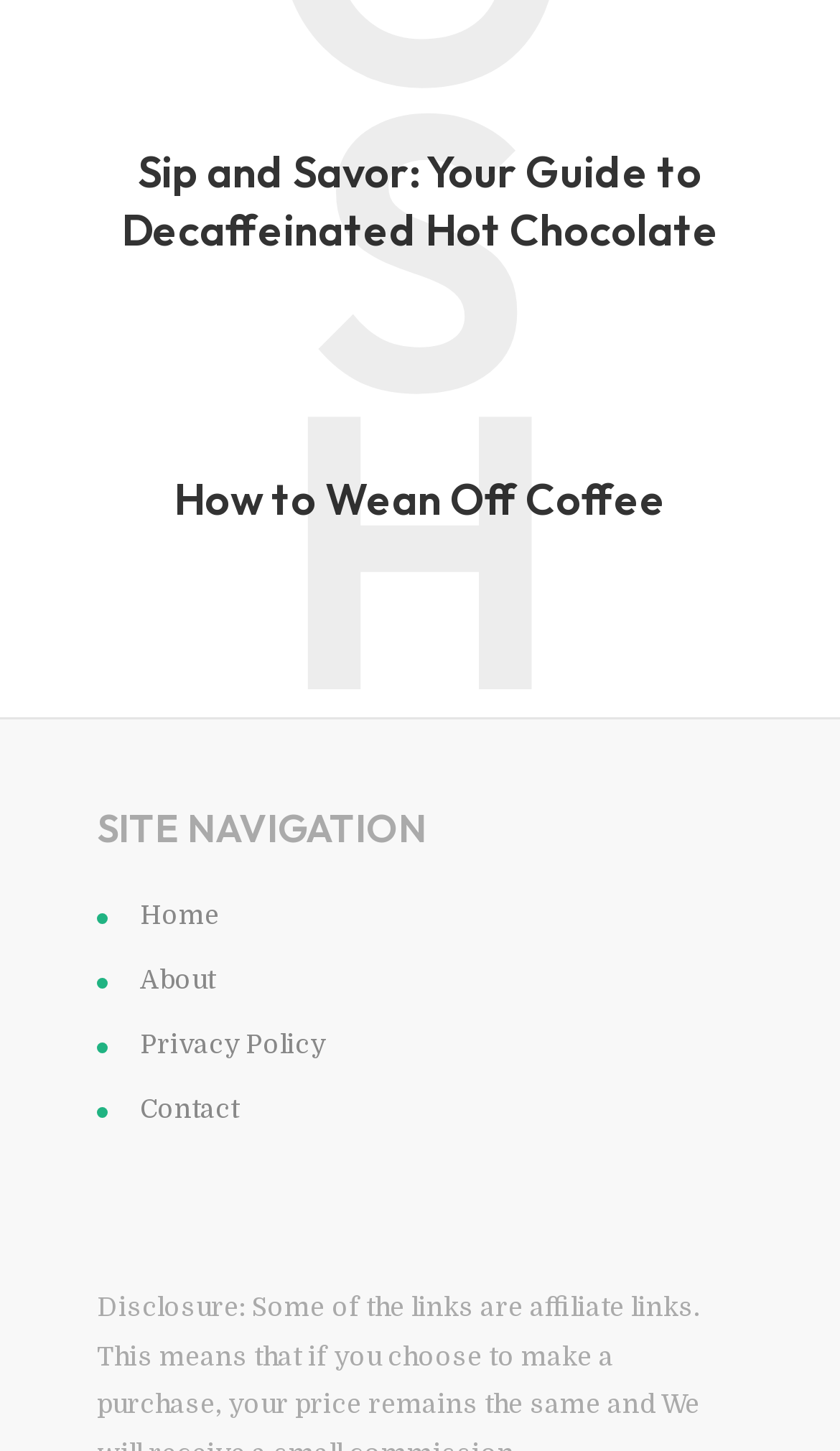Please respond to the question with a concise word or phrase:
How many links are there in the site navigation?

4